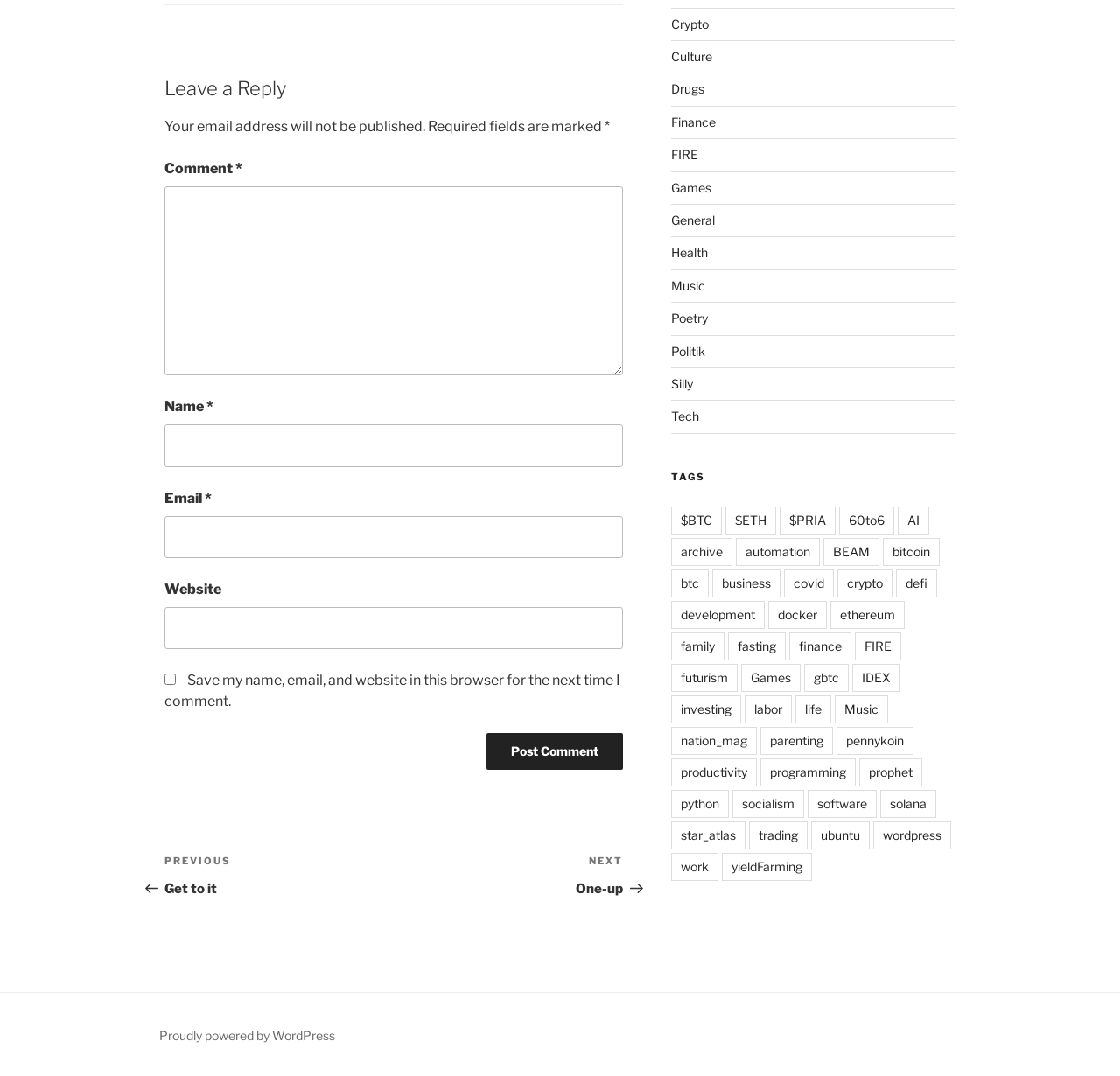Please reply to the following question with a single word or a short phrase:
What is the navigation section below the comment form?

Post navigation